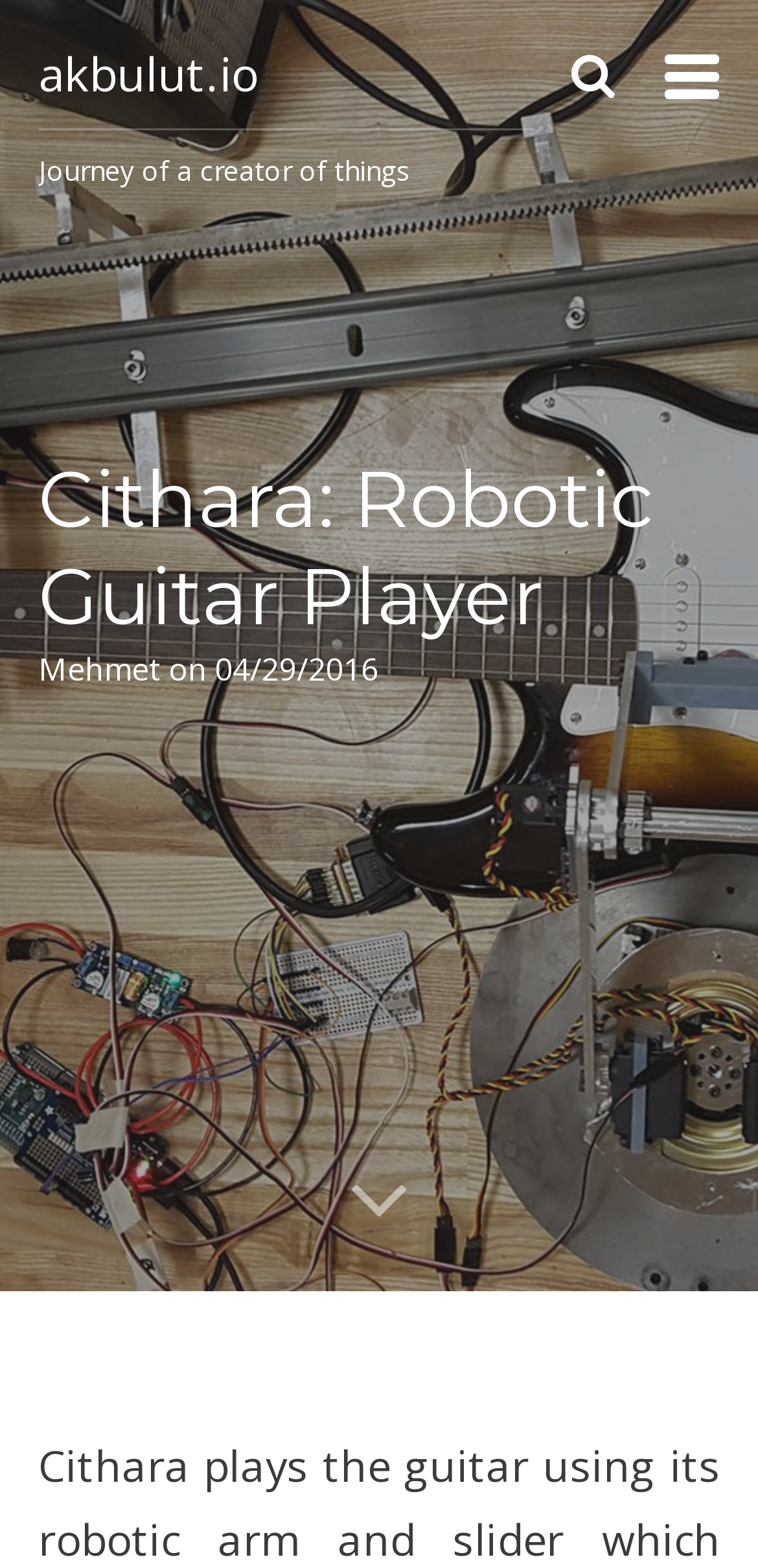What is the tagline of the website?
Analyze the screenshot and provide a detailed answer to the question.

The tagline of the website can be found in the StaticText 'Journey of a creator of things' located at the top of the webpage.